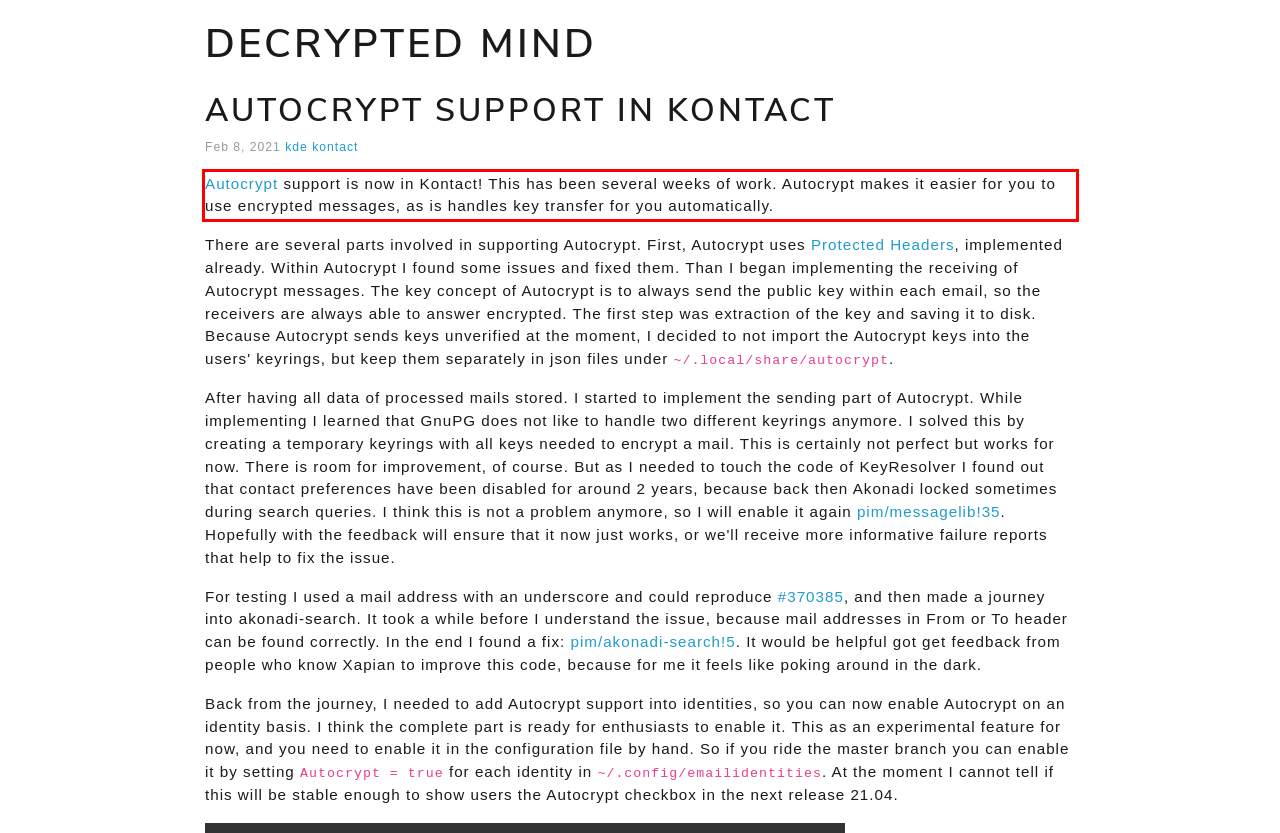From the given screenshot of a webpage, identify the red bounding box and extract the text content within it.

Autocrypt support is now in Kontact! This has been several weeks of work. Autocrypt makes it easier for you to use encrypted messages, as is handles key transfer for you automatically.